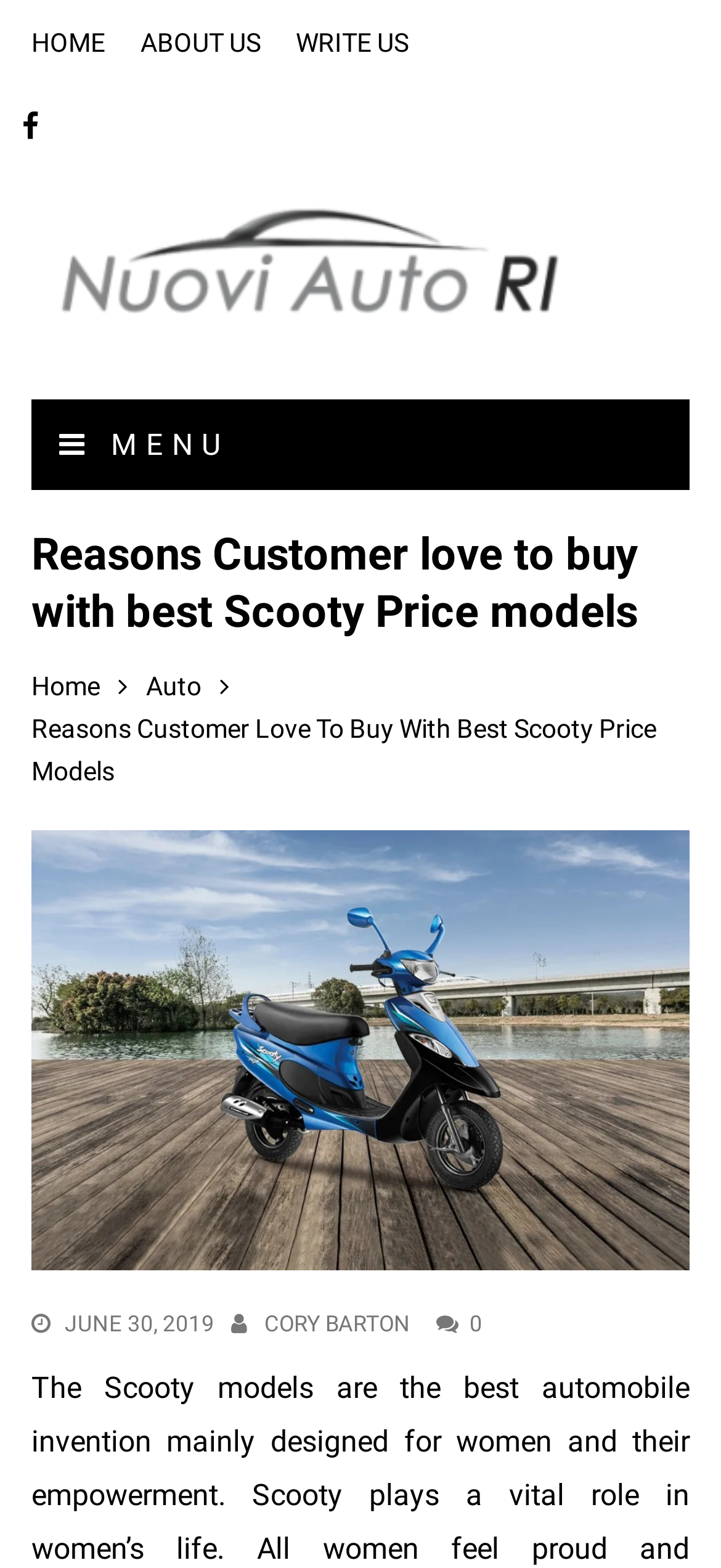Answer the question below using just one word or a short phrase: 
How many links are in the navigation menu?

3